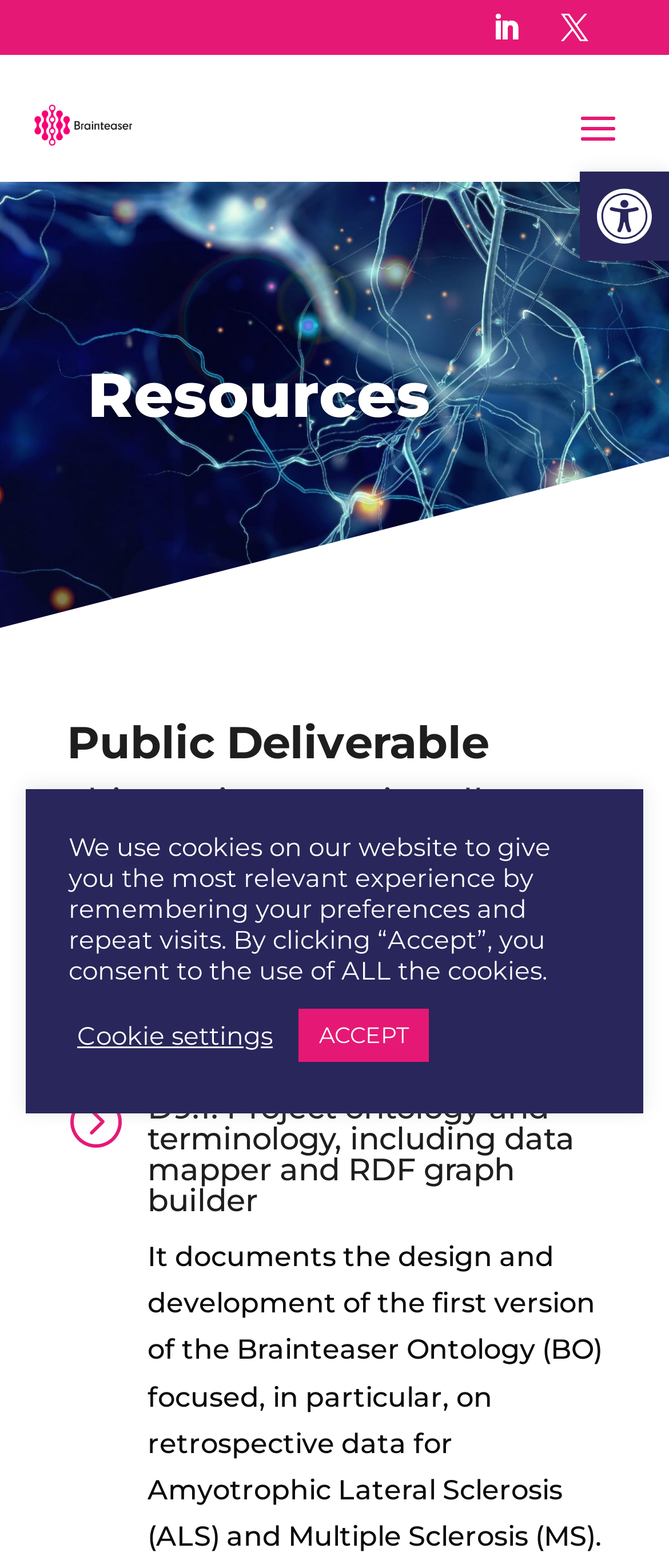Please provide a comprehensive response to the question based on the details in the image: What is the first public deliverable mentioned?

I looked at the section 'Public Deliverable' and found the first heading 'D9.1: Project ontology and terminology, including data mapper and RDF graph builder' which is the first public deliverable mentioned.